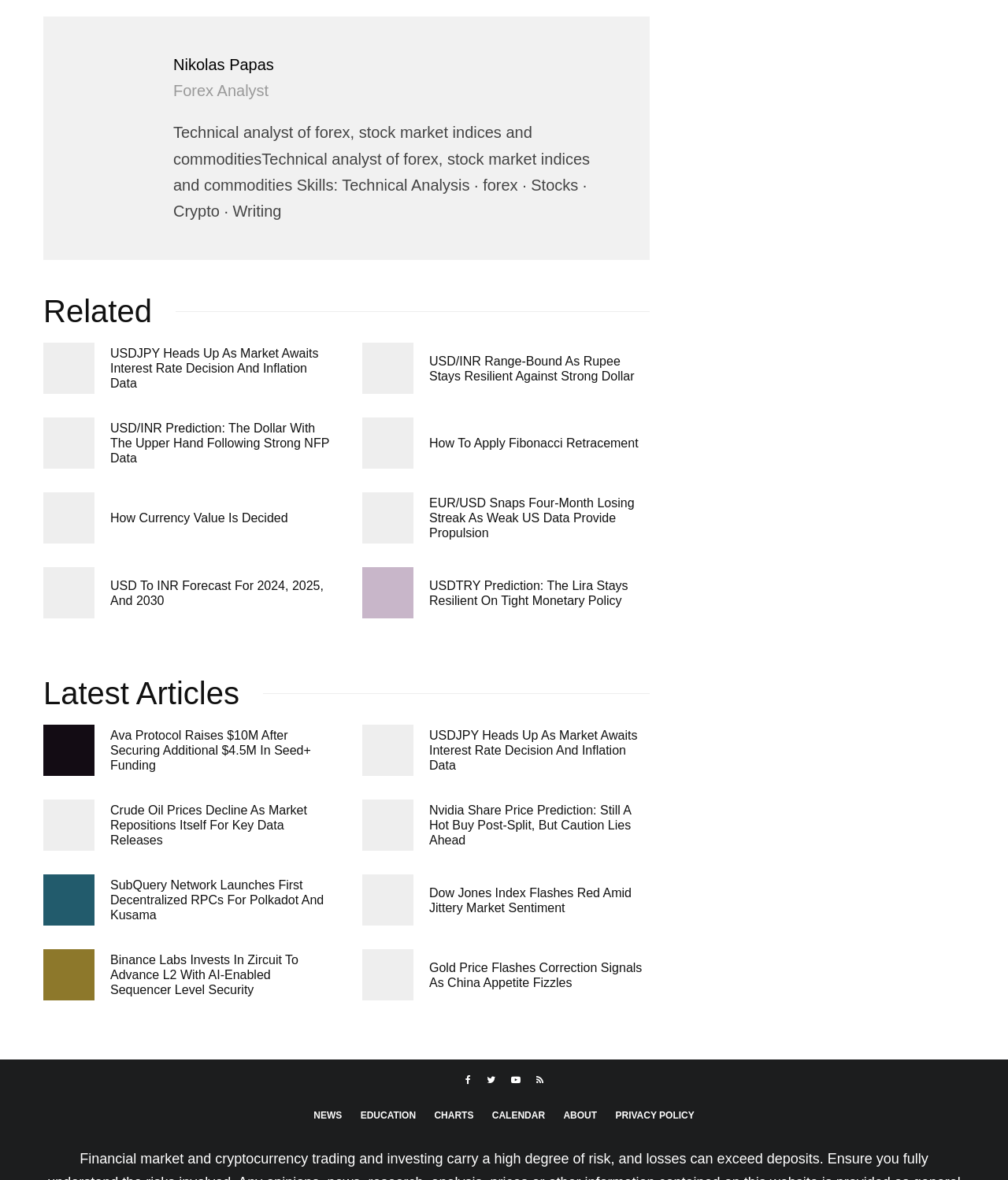Locate the bounding box coordinates of the element that needs to be clicked to carry out the instruction: "View the latest articles". The coordinates should be given as four float numbers ranging from 0 to 1, i.e., [left, top, right, bottom].

[0.043, 0.573, 0.238, 0.602]